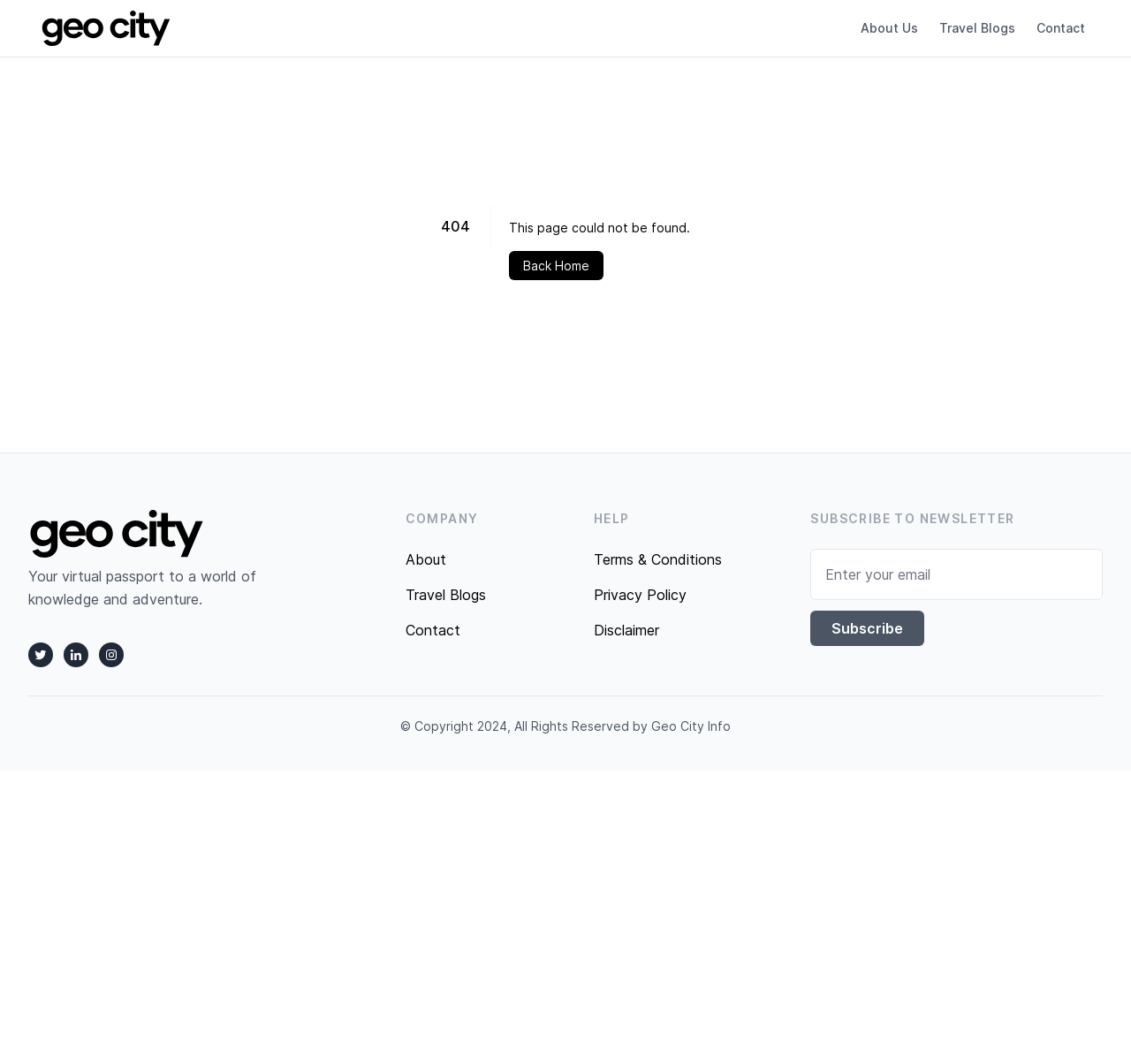What is the error message on this page?
Using the image as a reference, answer with just one word or a short phrase.

404